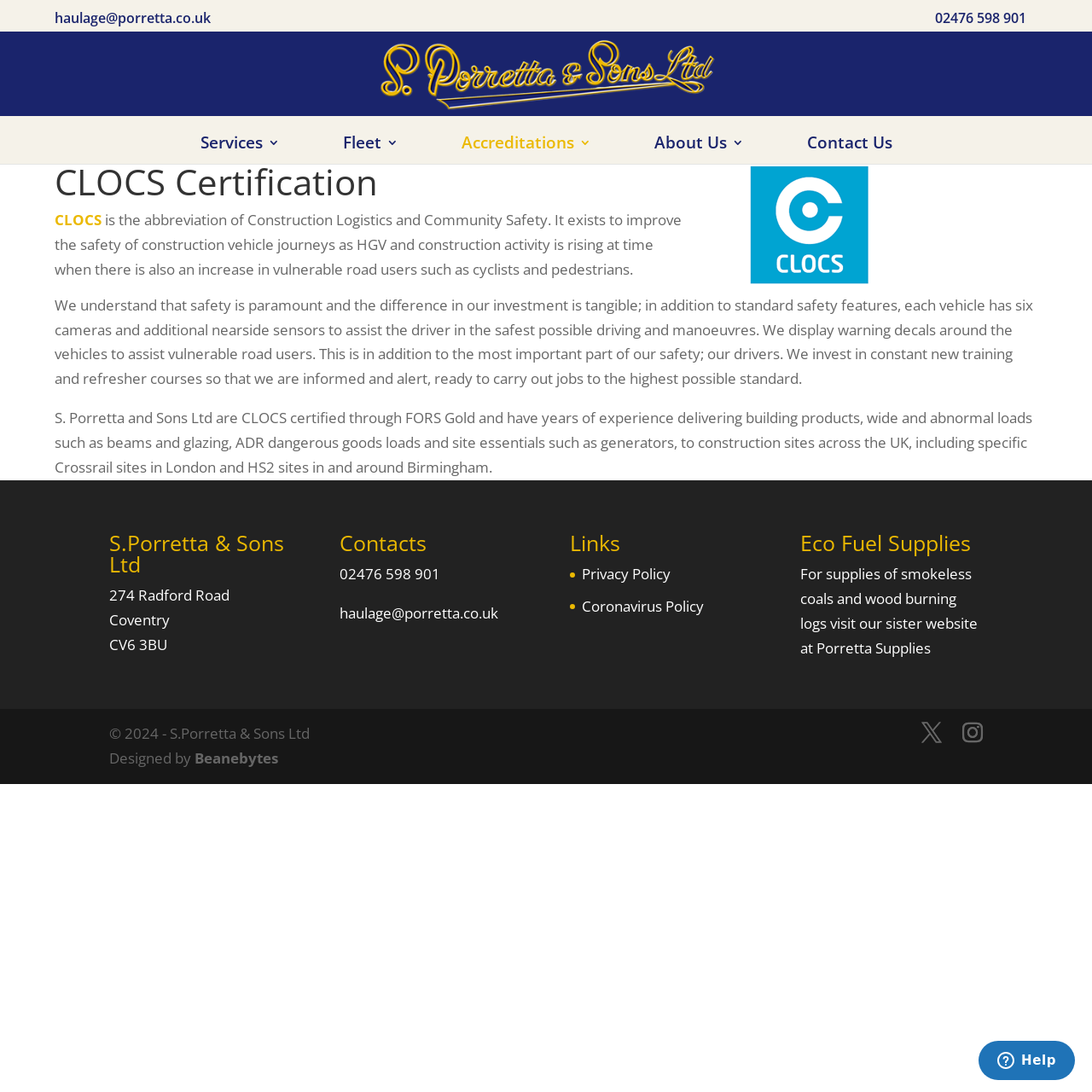What is the name of the company that designed the website?
Please provide a single word or phrase as the answer based on the screenshot.

Beanebytes